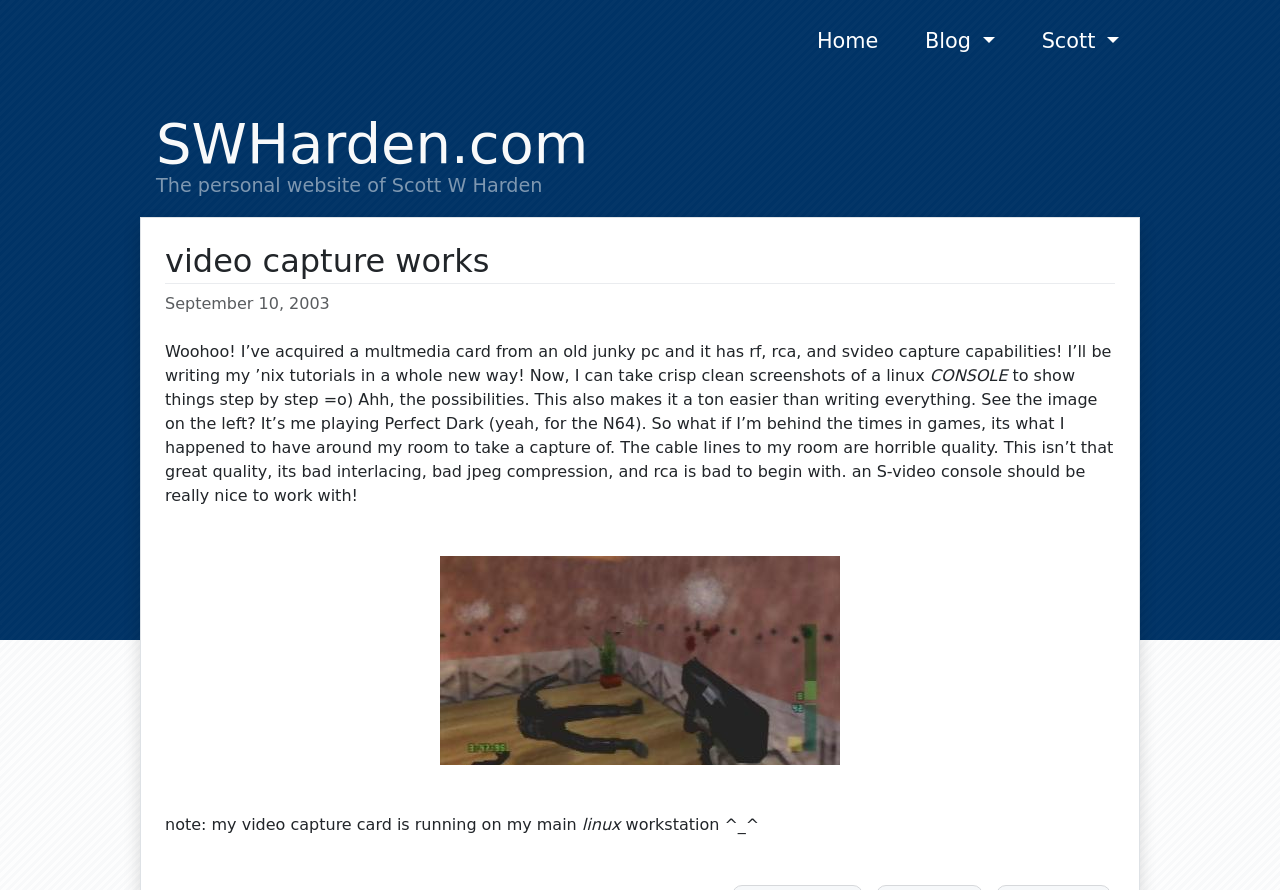What is the date mentioned in the webpage?
Please answer the question with a detailed and comprehensive explanation.

The date is mentioned in the header section of the webpage, below the title 'video capture works'.